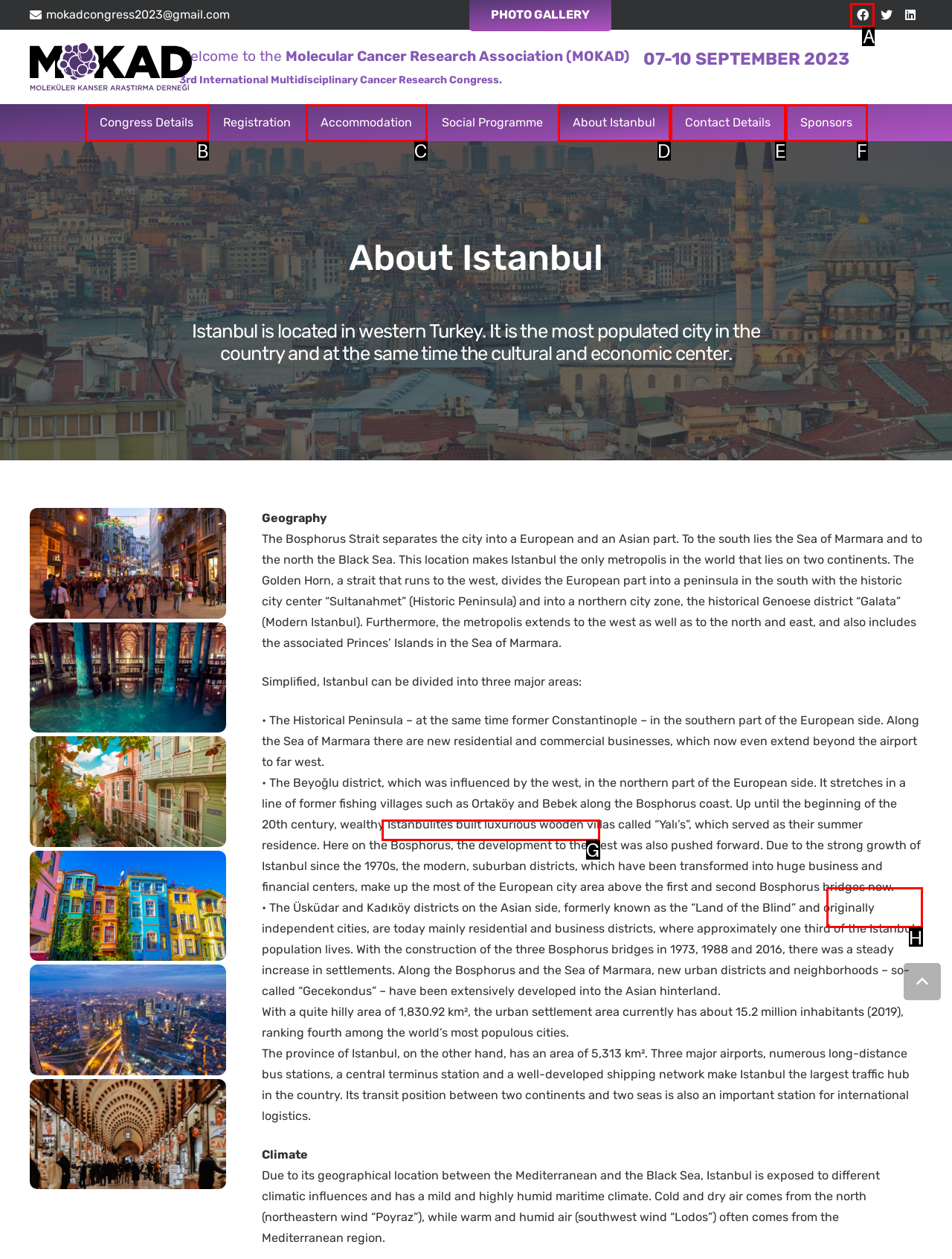Select the option I need to click to accomplish this task: Register for the congress now
Provide the letter of the selected choice from the given options.

H